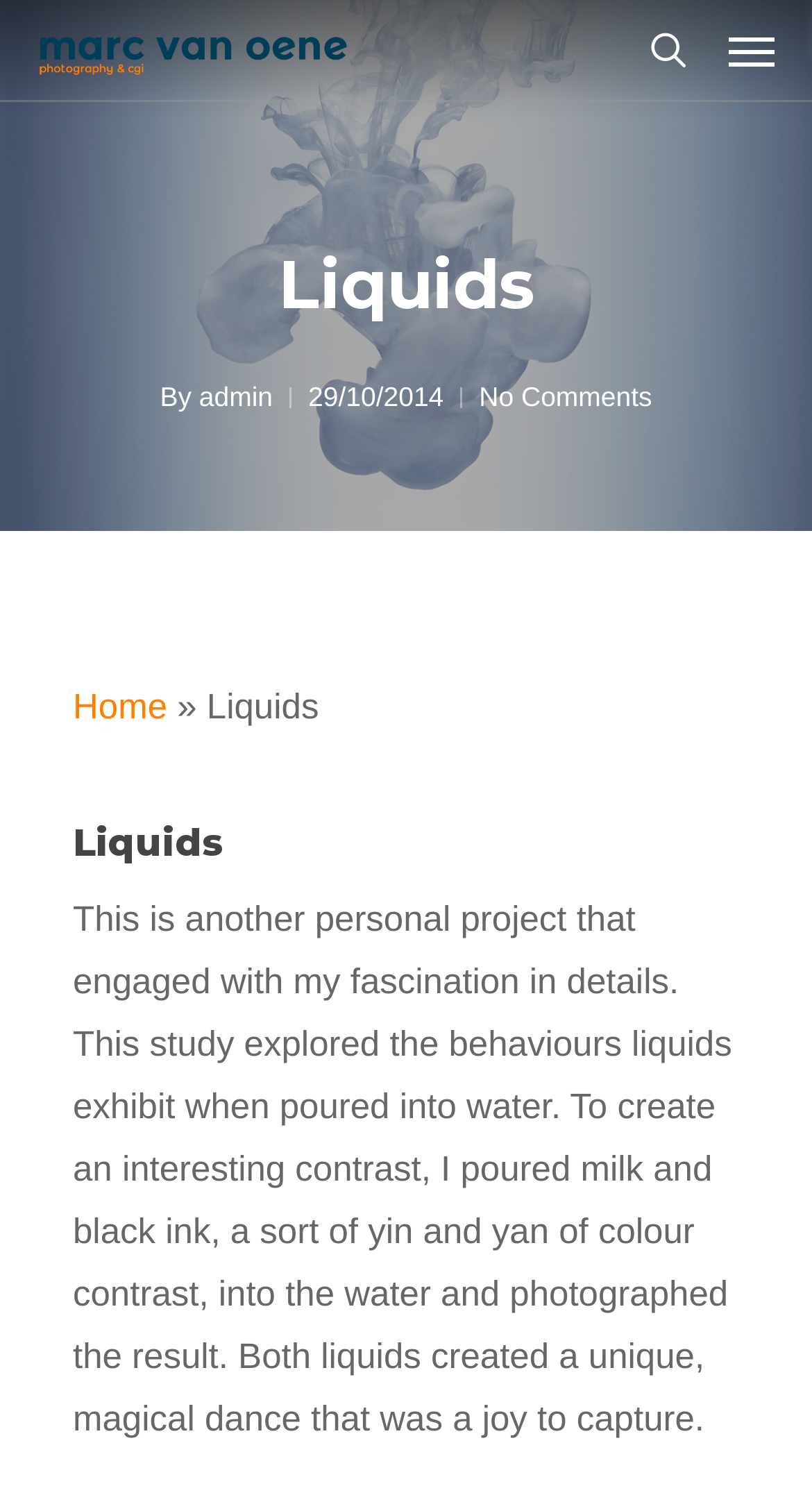Please analyze the image and give a detailed answer to the question:
What is the date of the post?

I found the date of the post by looking at the text below the heading 'Liquids', where it says 'By admin 29/10/2014', indicating that the post was made on October 29, 2014.